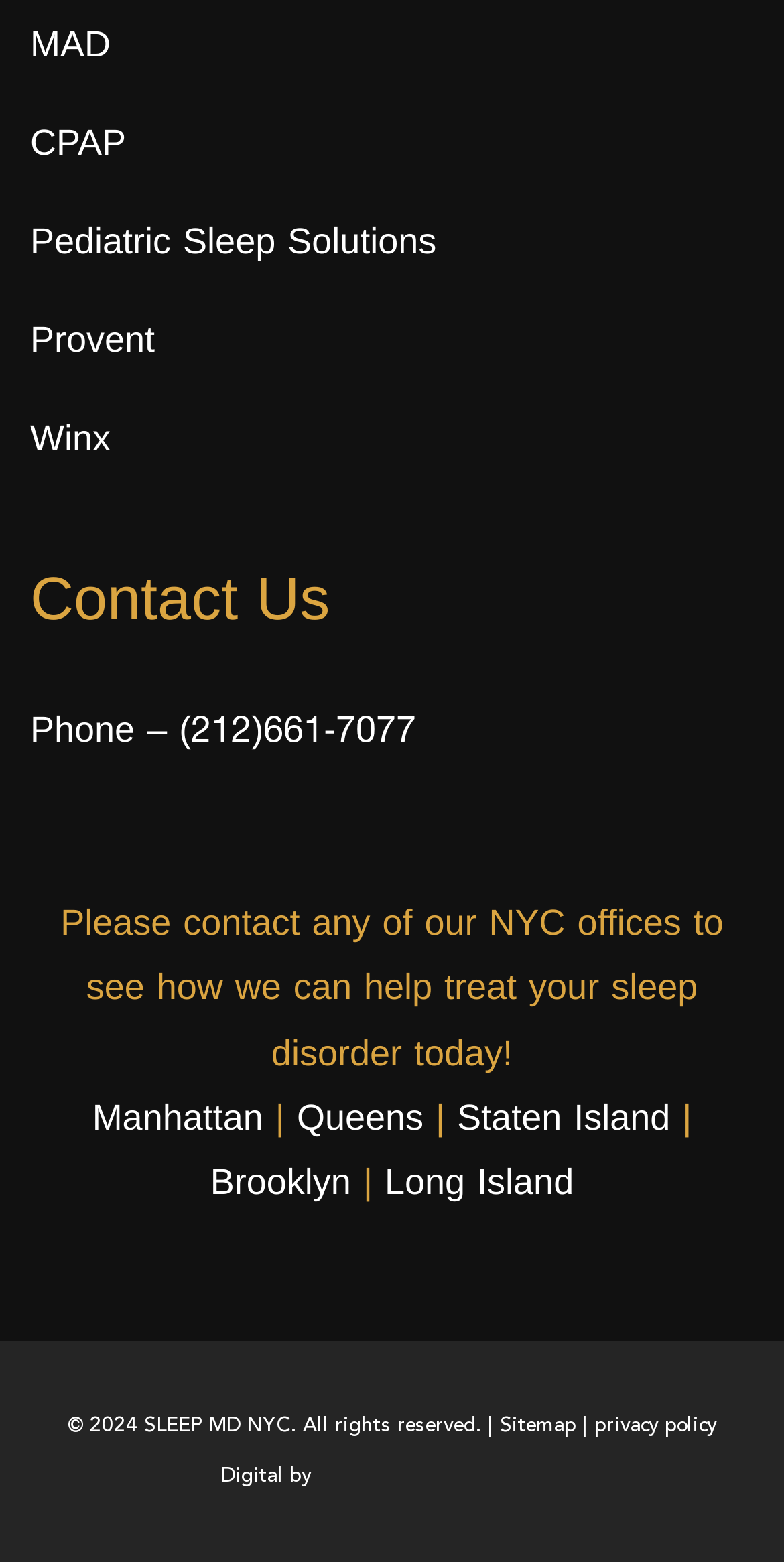Please reply to the following question using a single word or phrase: 
How many links are there in the top section?

5